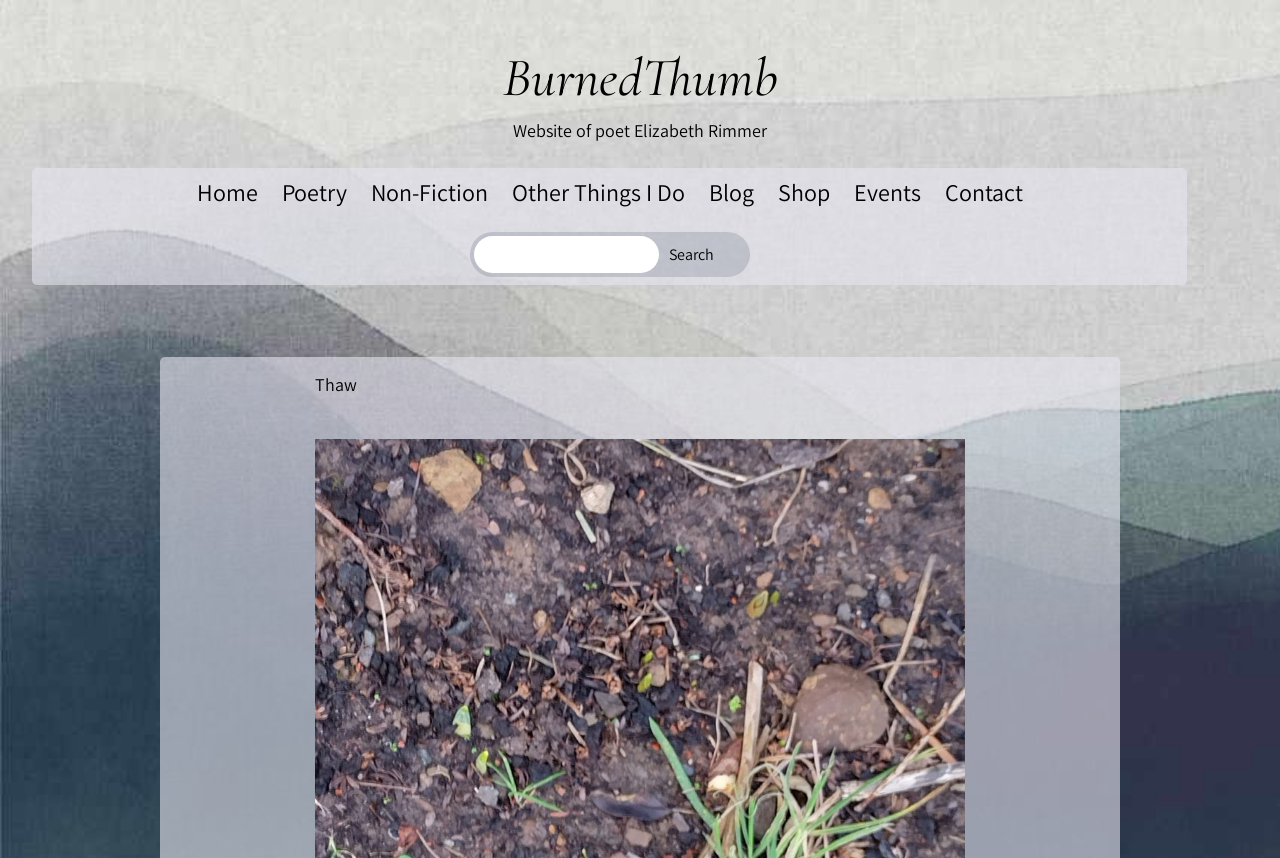What is the name of the poet's website?
Give a single word or phrase answer based on the content of the image.

BurnedThumb